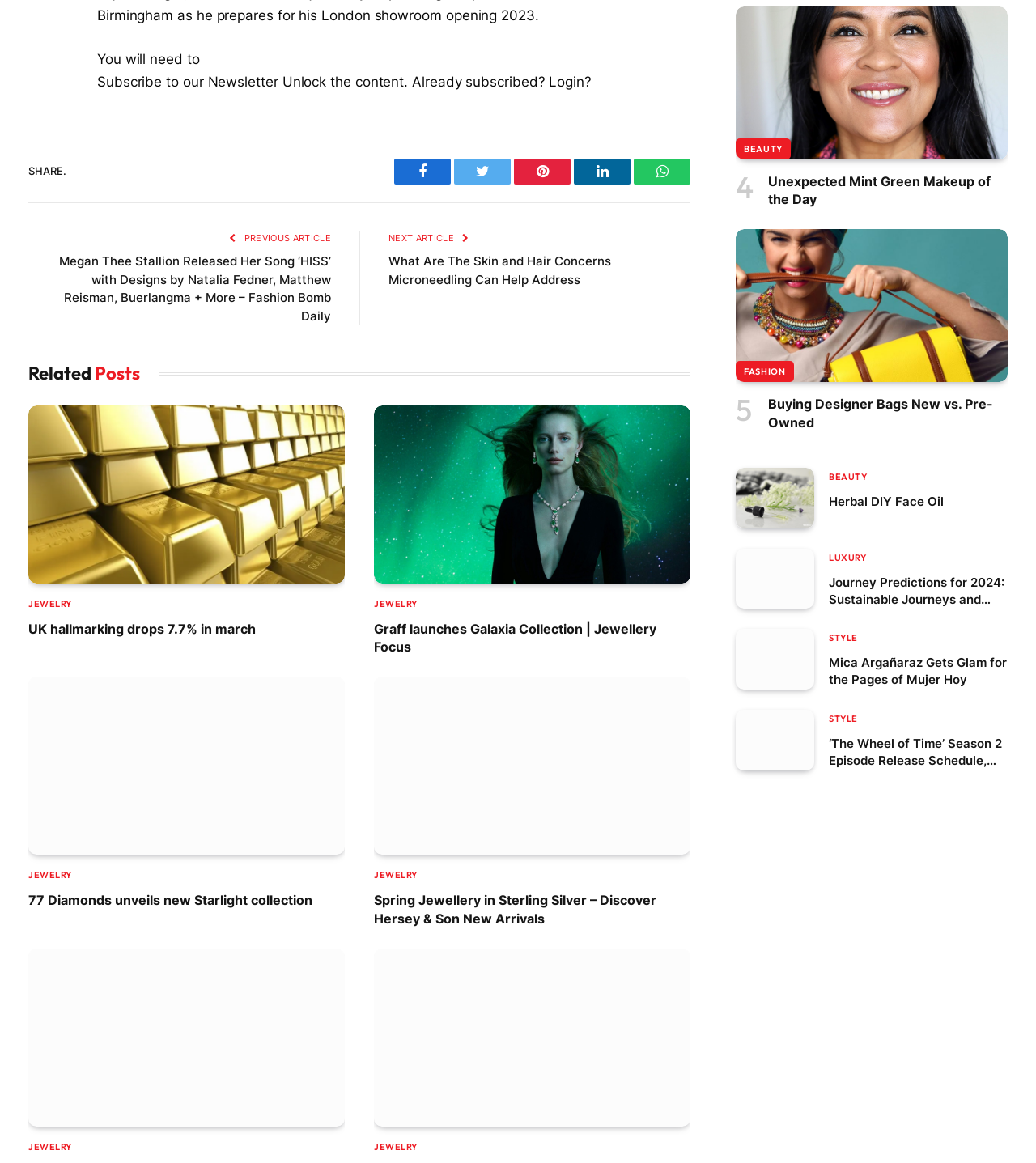Respond to the question below with a single word or phrase: What is the purpose of the 'PREVIOUS ARTICLE' and 'NEXT ARTICLE' buttons?

To navigate articles